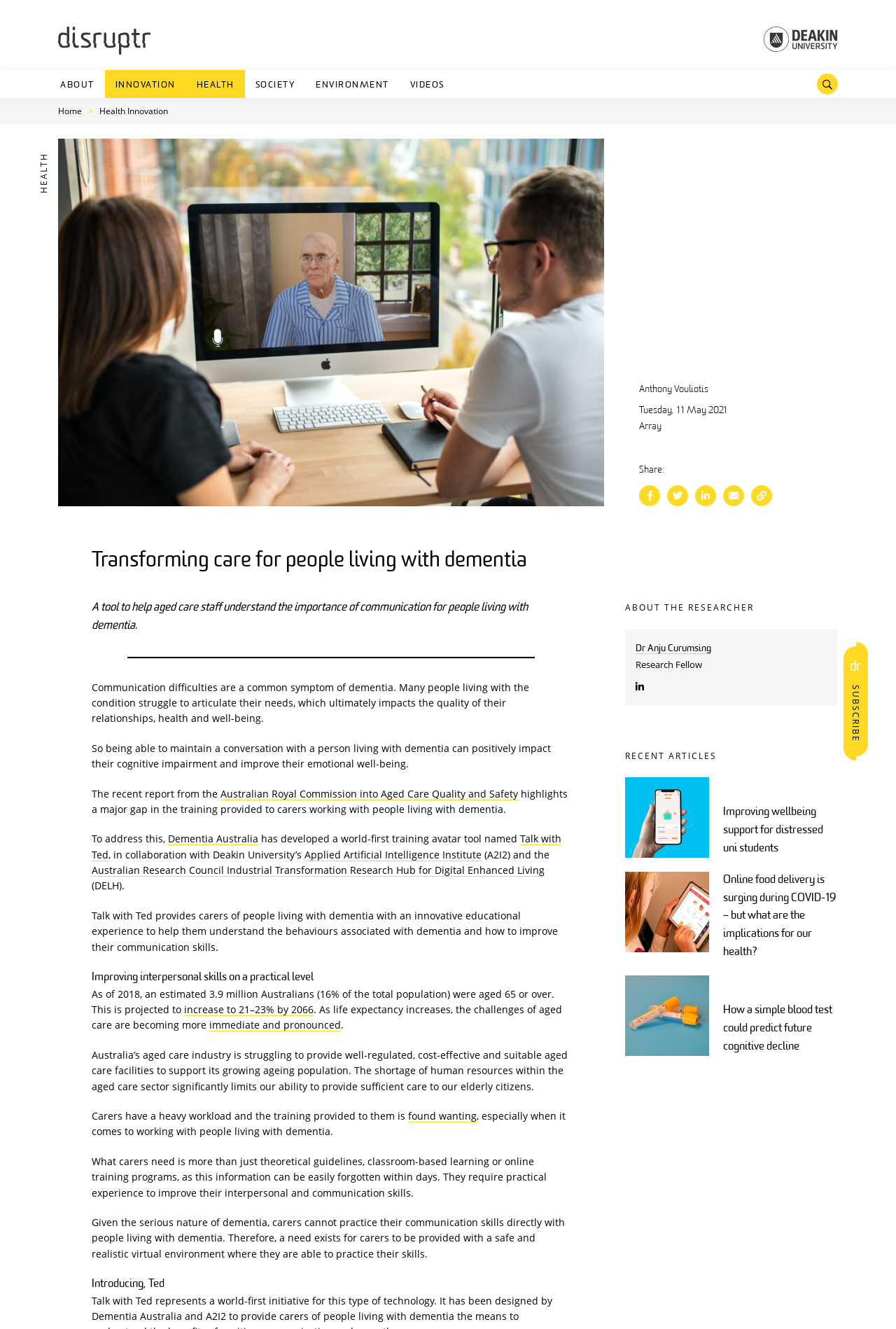By analyzing the image, answer the following question with a detailed response: What is the name of the institute collaborating with Dementia Australia on the Talk with Ted project?

According to the webpage content, Dementia Australia developed the Talk with Ted tool in collaboration with Deakin University's Applied Artificial Intelligence Institute (A2I2) and the Australian Research Council Industrial Transformation Research Hub for Digital Enhanced Living (DELH).